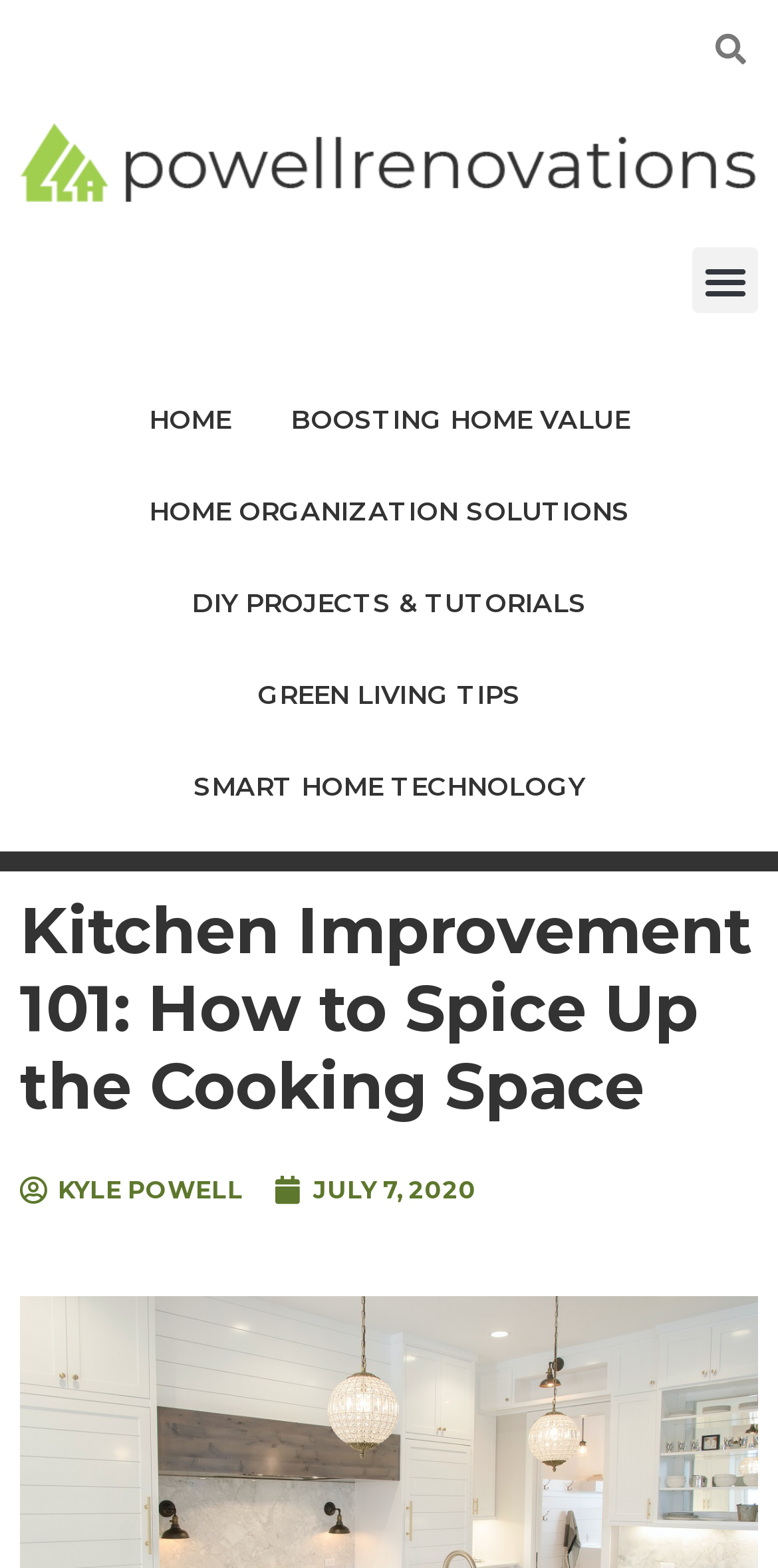Please locate the UI element described by "Home" and provide its bounding box coordinates.

[0.153, 0.238, 0.335, 0.297]